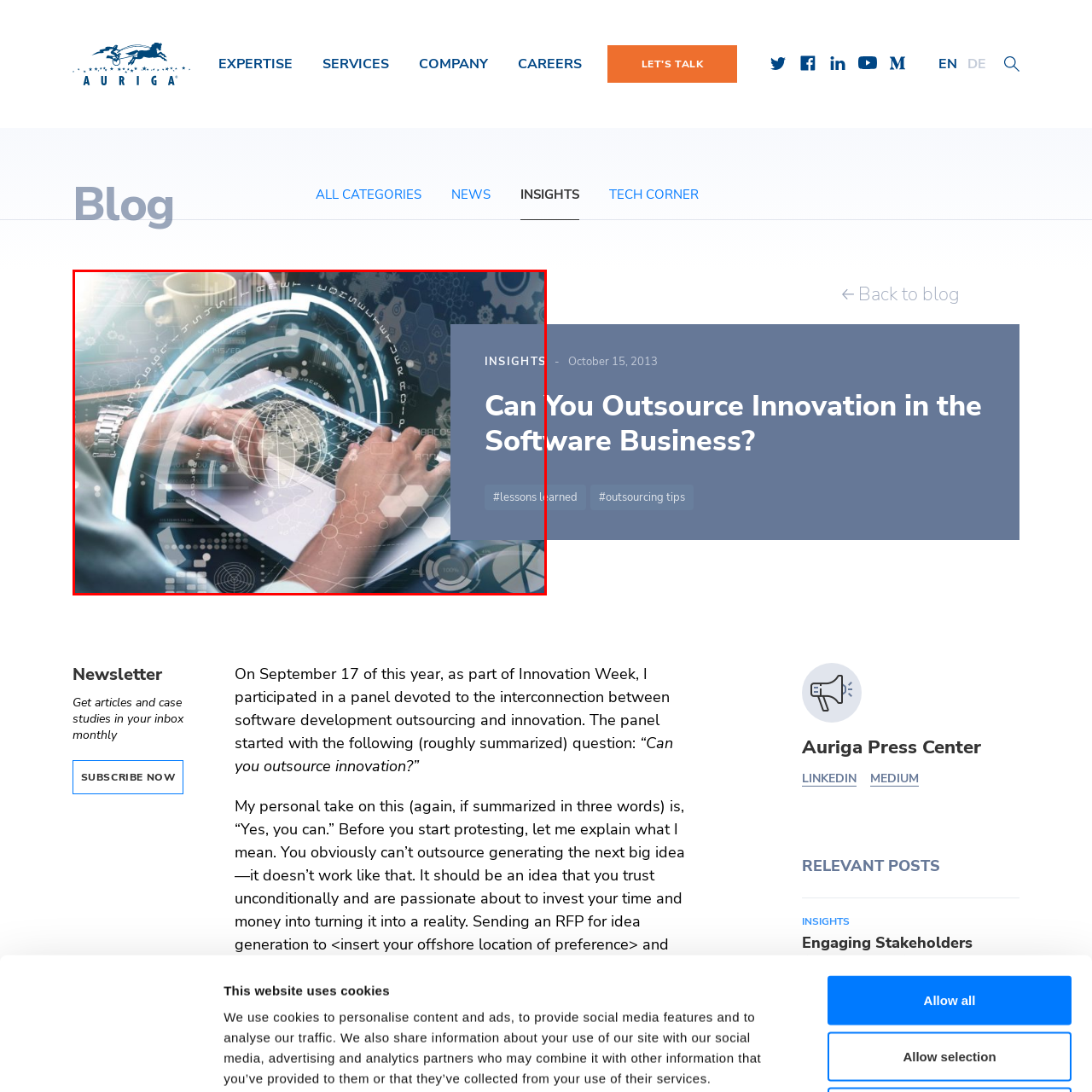Describe in detail the visual elements within the red-lined box.

In this visually engaging image, a person is seen working intently on a sleek laptop, surrounded by a digital overlay that symbolizes innovation and technology in the software industry. Their hands are poised over a tablet or laptop, suggesting active engagement in software development or a digital project. In the background, abstract graphics and patterns represent the complexities of modern technology, including elements like a globe and data points, illustrating themes of global connectivity and information processing. The image complements a section titled “Insights” with the question, "Can You Outsource Innovation in the Software Business?" This reflects the theme of exploring new paradigms in the software development landscape, encouraging viewers to consider contemporary strategies in outsourcing for innovation. A cup of coffee in the background implies a casual yet focused working environment, further enhancing the narrative of productivity and modern work culture.